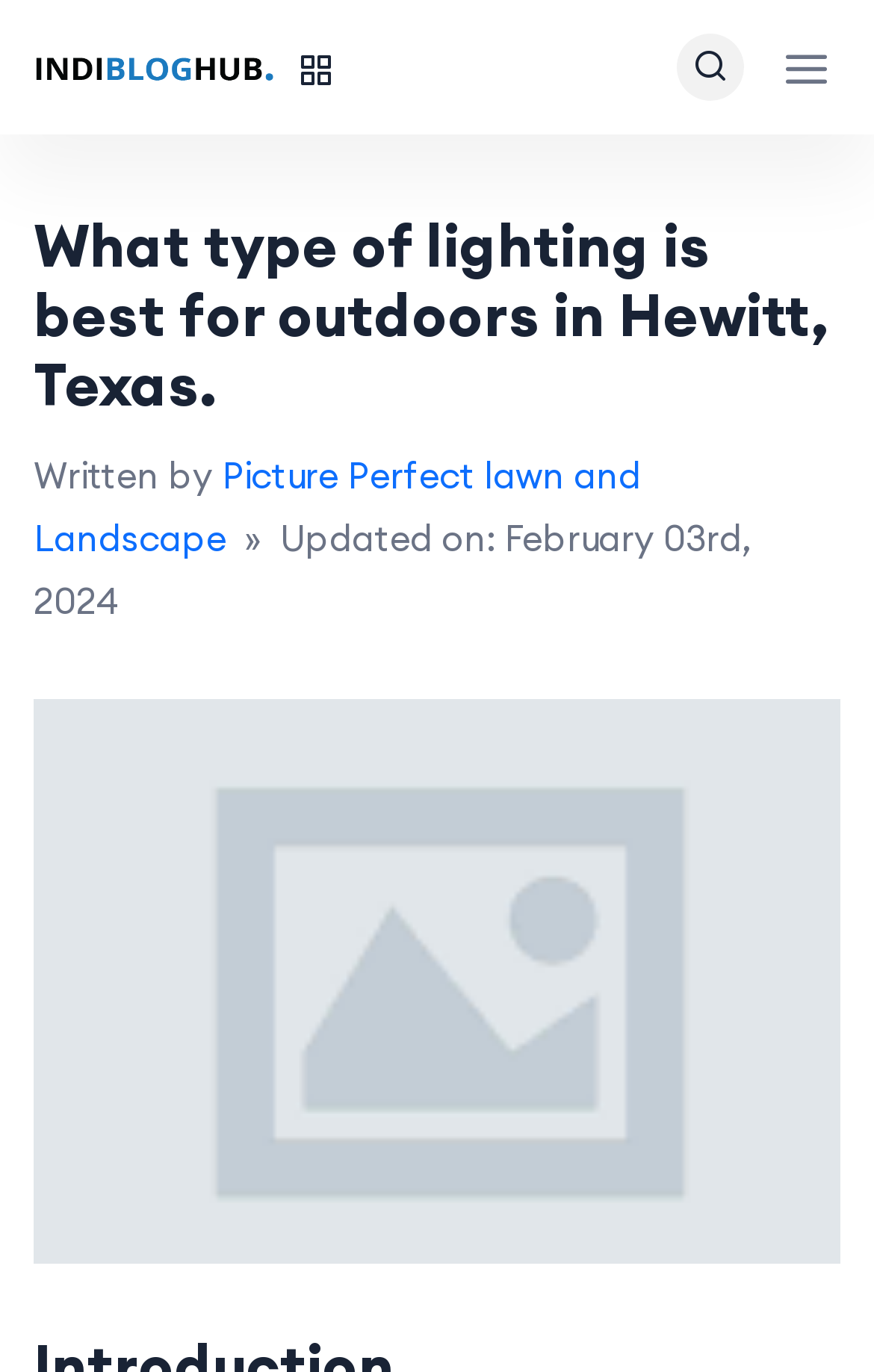What is the category of the article?
Based on the image, answer the question with a single word or brief phrase.

Category